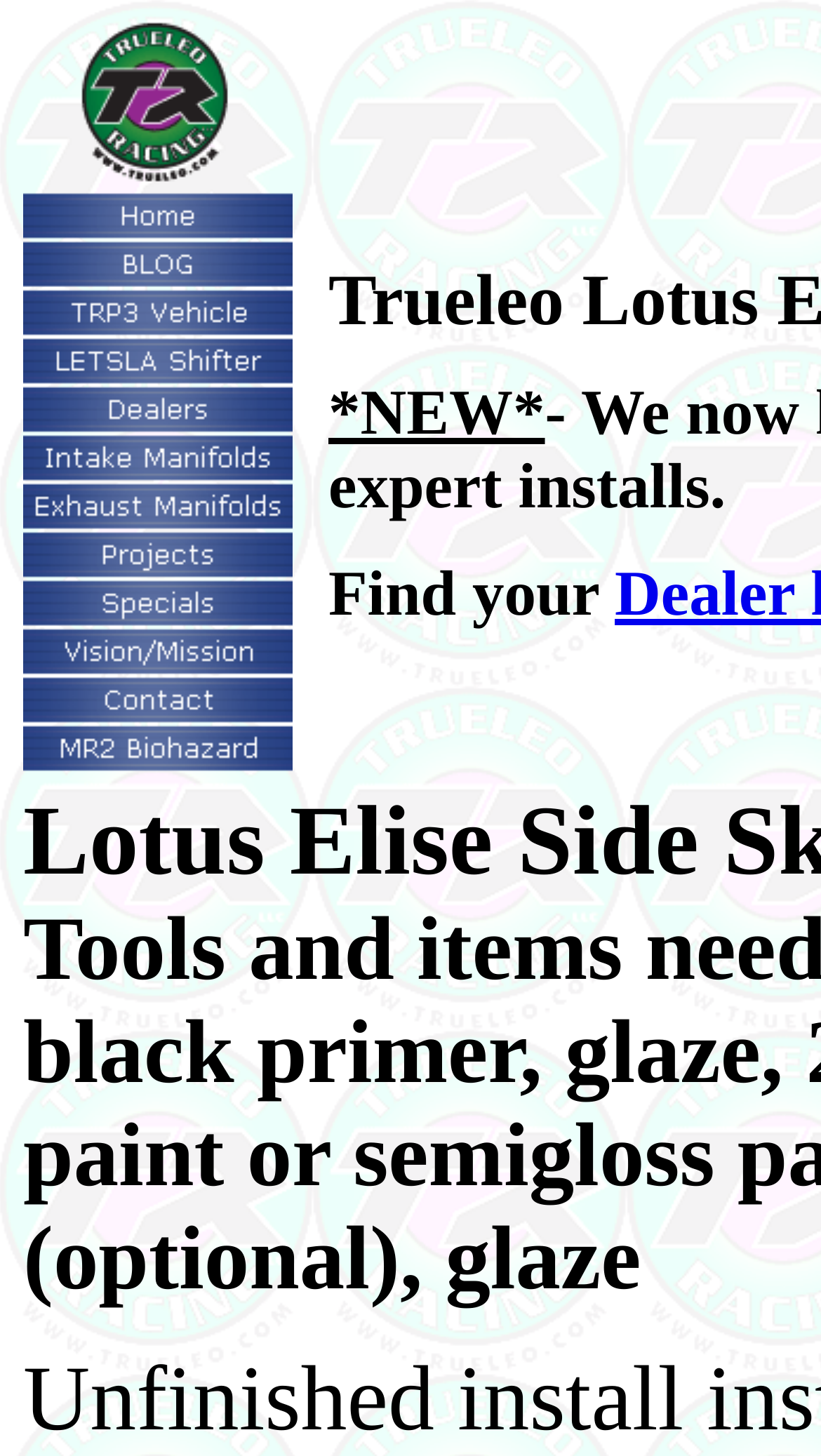Answer the question in one word or a short phrase:
Are all menu items accompanied by an image?

Yes